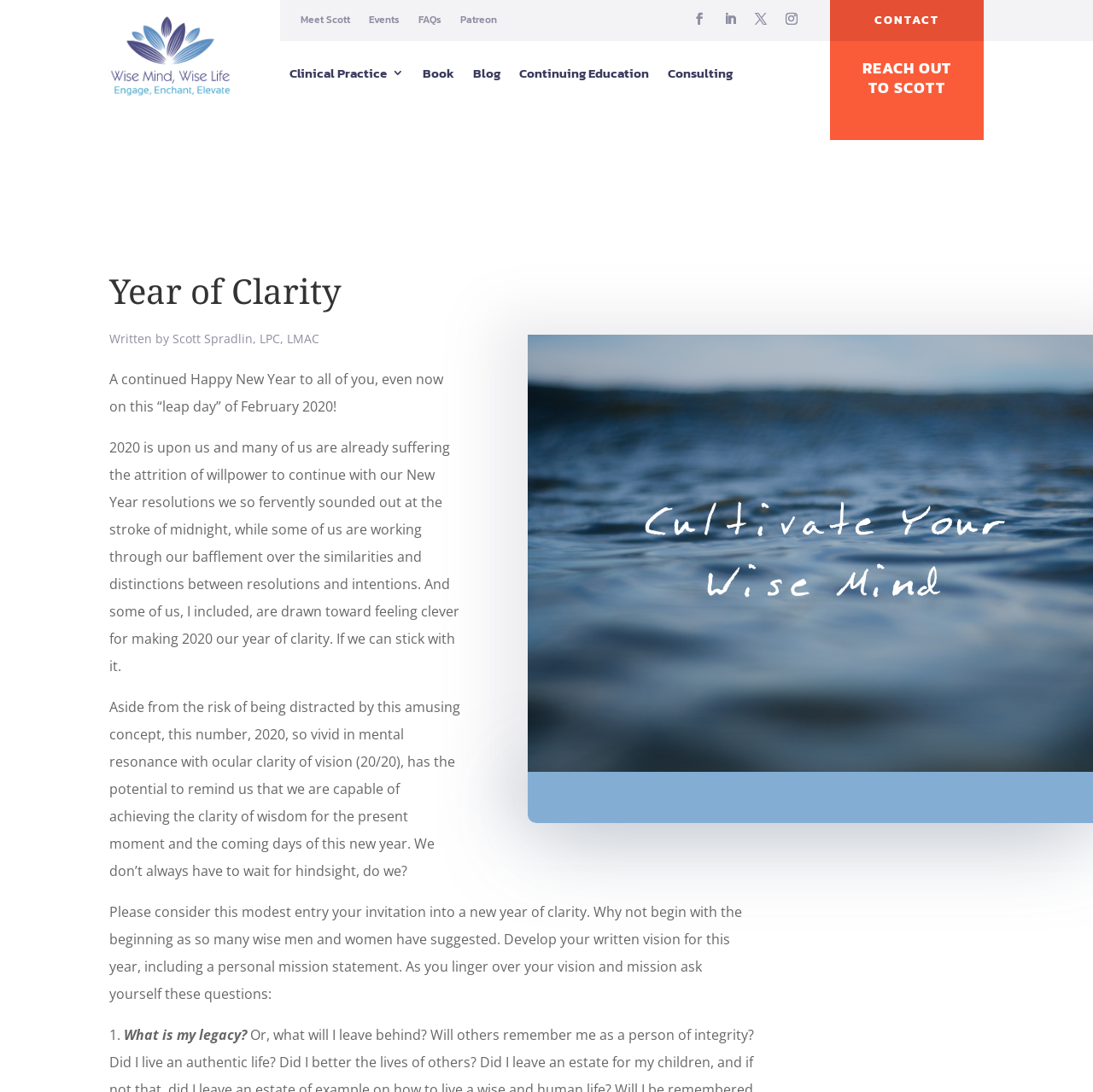Provide a single word or phrase to answer the given question: 
What is the topic of the article?

New Year resolutions